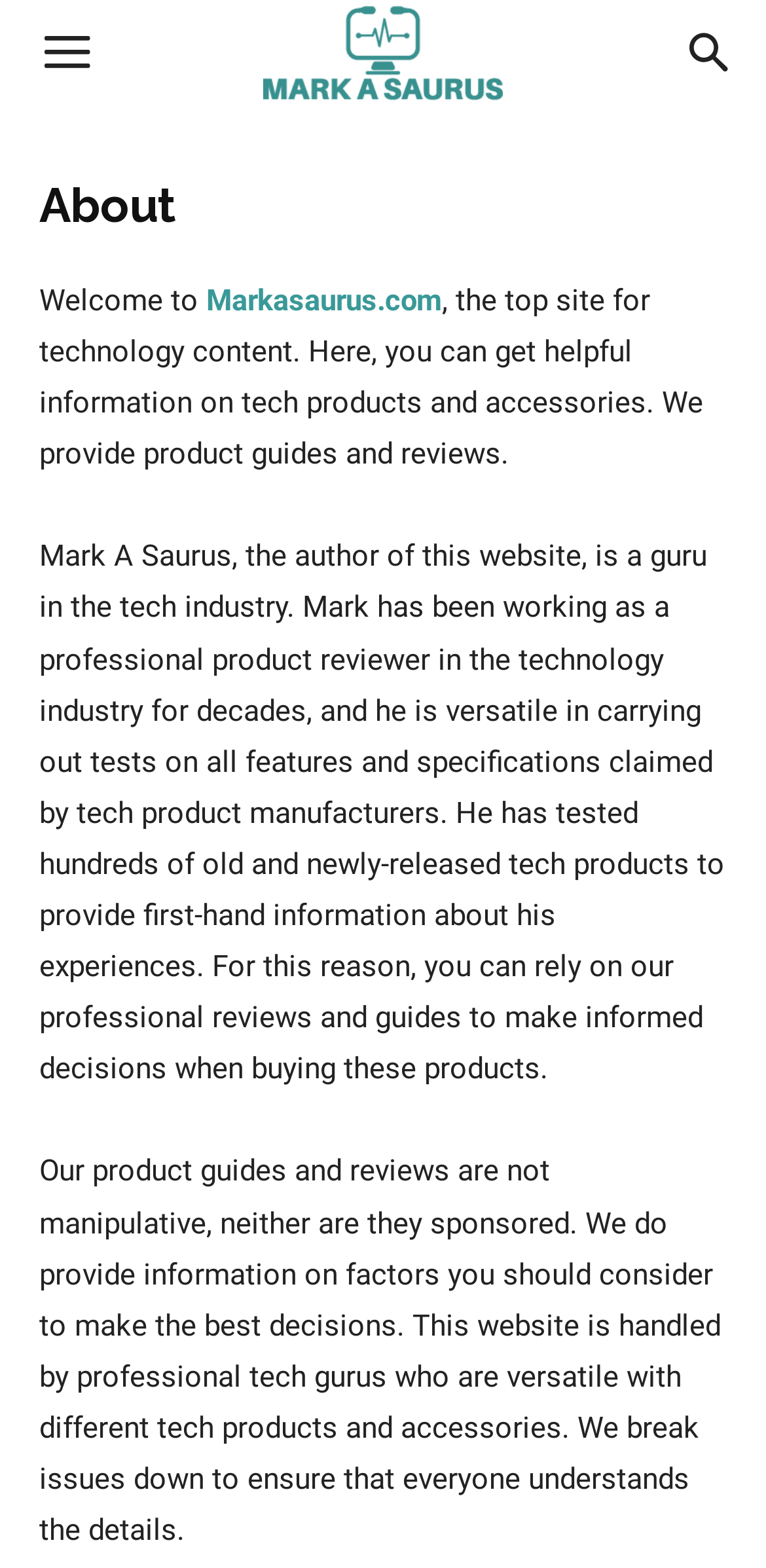Identify the bounding box coordinates for the UI element described as: "Markasaurus.com". The coordinates should be provided as four floats between 0 and 1: [left, top, right, bottom].

[0.269, 0.18, 0.577, 0.203]